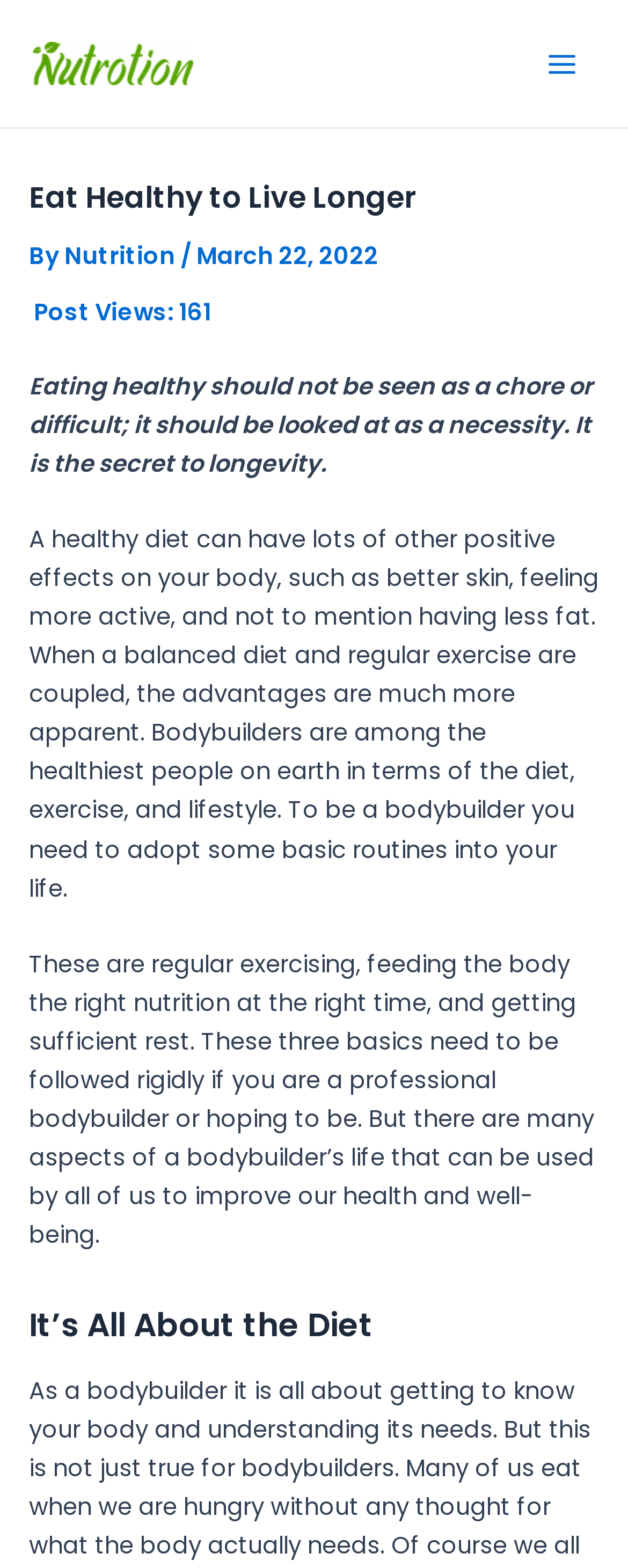Use a single word or phrase to respond to the question:
What is the main topic of the second paragraph?

healthy diet